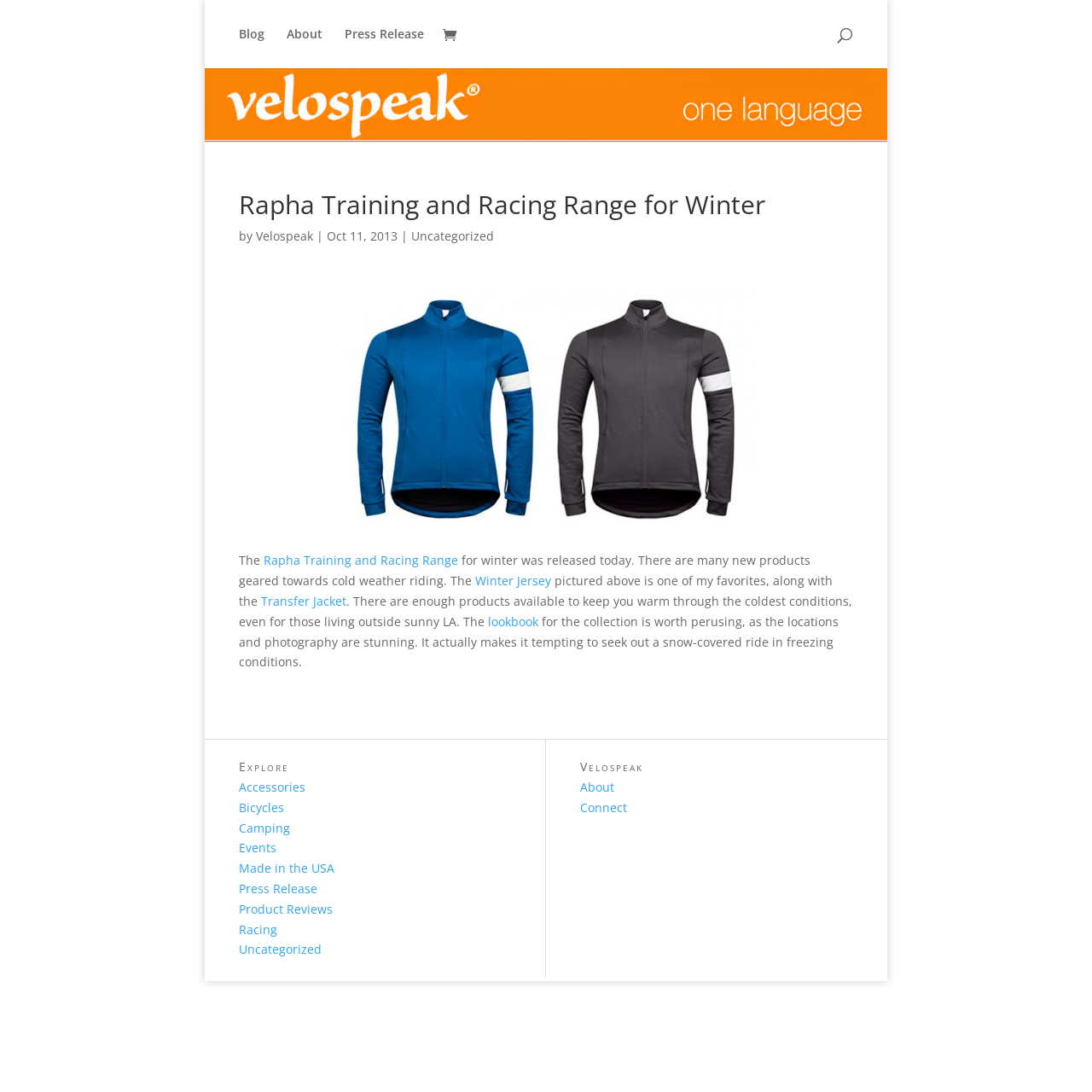Please find the bounding box coordinates of the element that needs to be clicked to perform the following instruction: "Visit the 'About' page". The bounding box coordinates should be four float numbers between 0 and 1, represented as [left, top, right, bottom].

[0.262, 0.026, 0.295, 0.062]